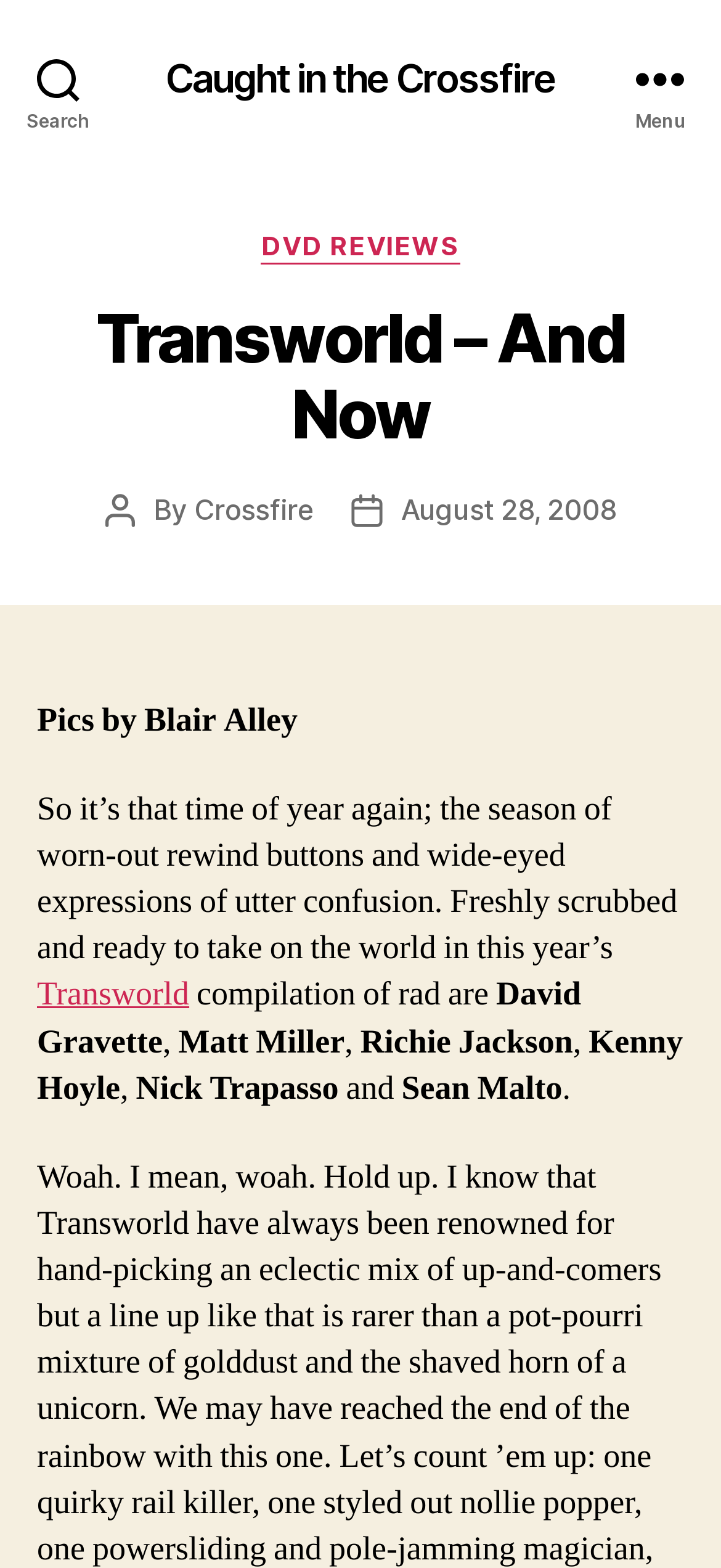Provide a brief response to the question below using one word or phrase:
Who took the pictures?

Blair Alley